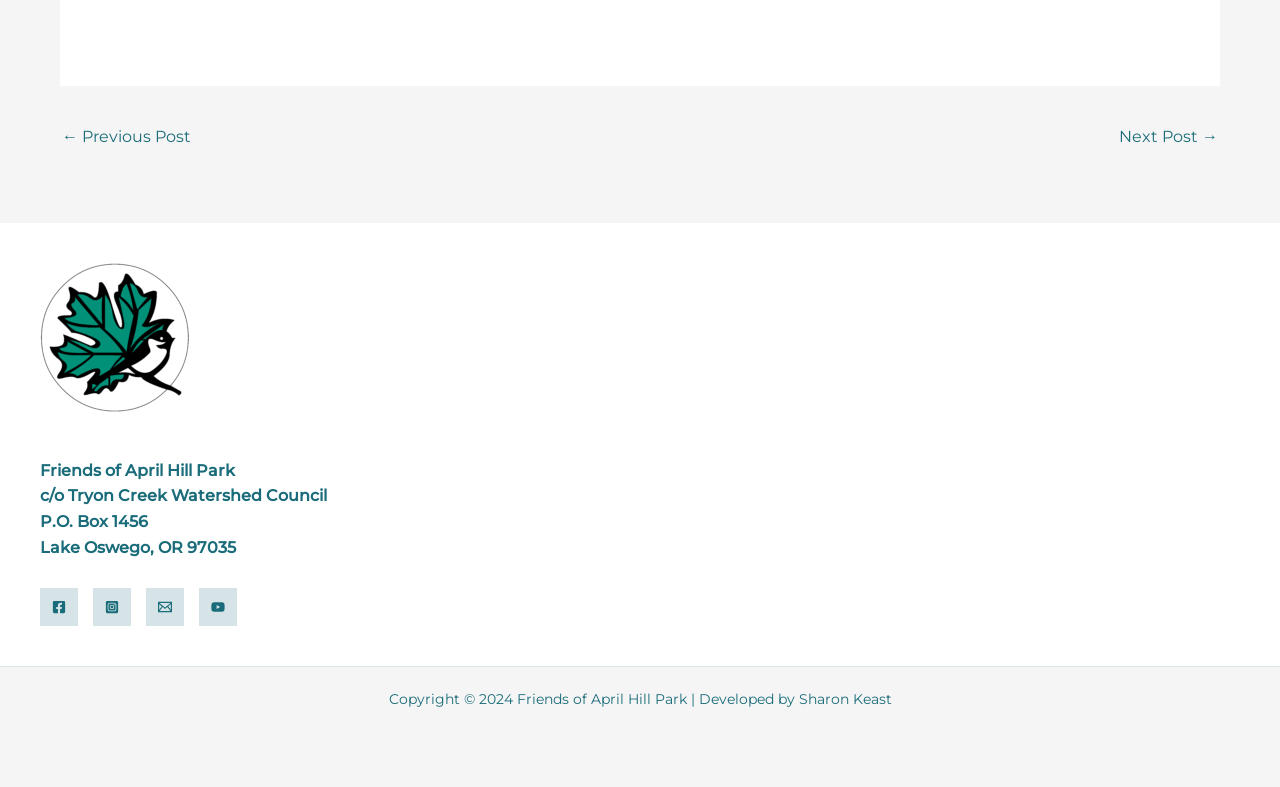What is the postal address of the organization?
Look at the image and provide a short answer using one word or a phrase.

P.O. Box 1456, Lake Oswego, OR 97035